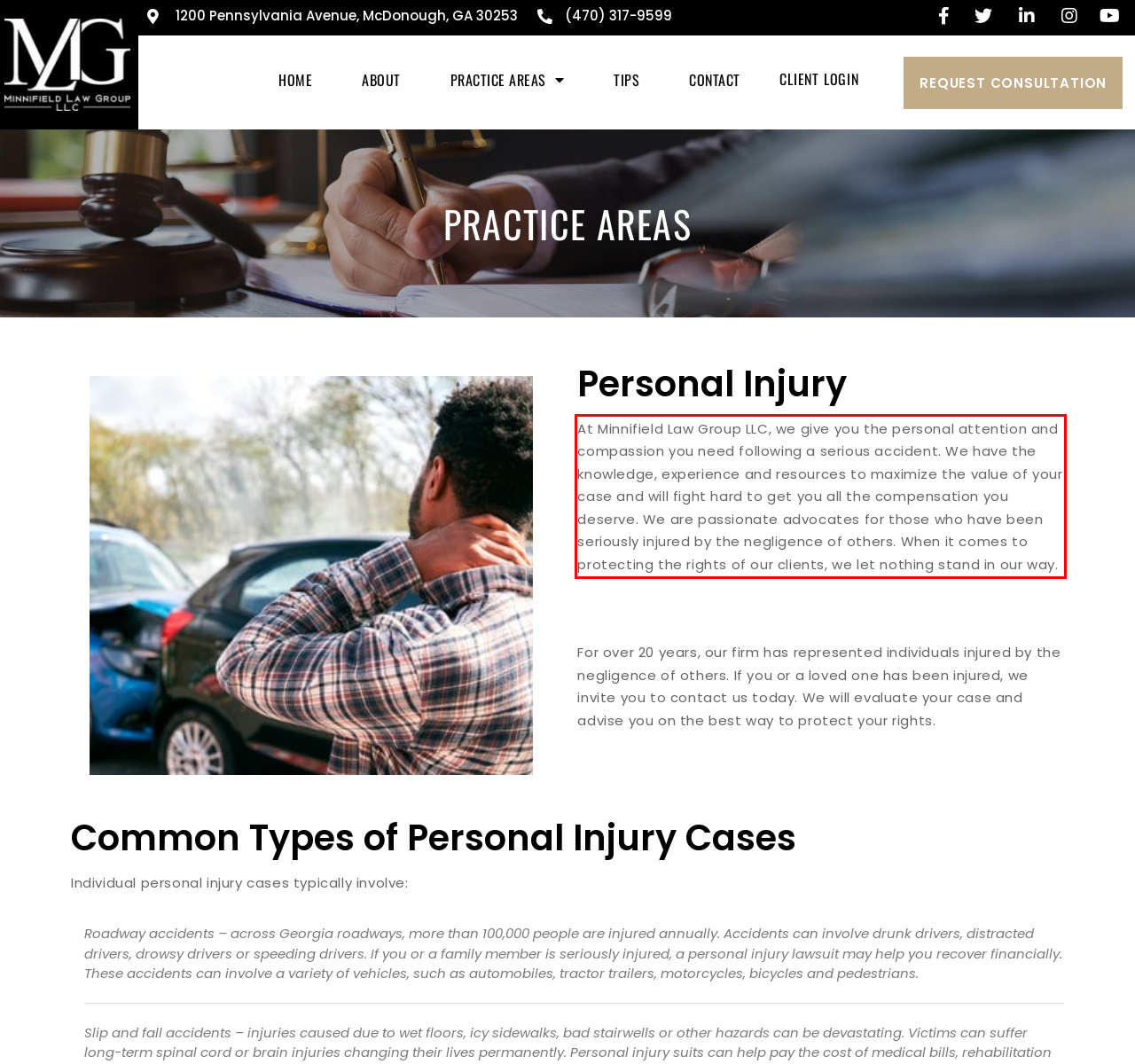Using the webpage screenshot, recognize and capture the text within the red bounding box.

At Minnifield Law Group LLC, we give you the personal attention and compassion you need following a serious accident. We have the knowledge, experience and resources to maximize the value of your case and will fight hard to get you all the compensation you deserve. We are passionate advocates for those who have been seriously injured by the negligence of others. When it comes to protecting the rights of our clients, we let nothing stand in our way.